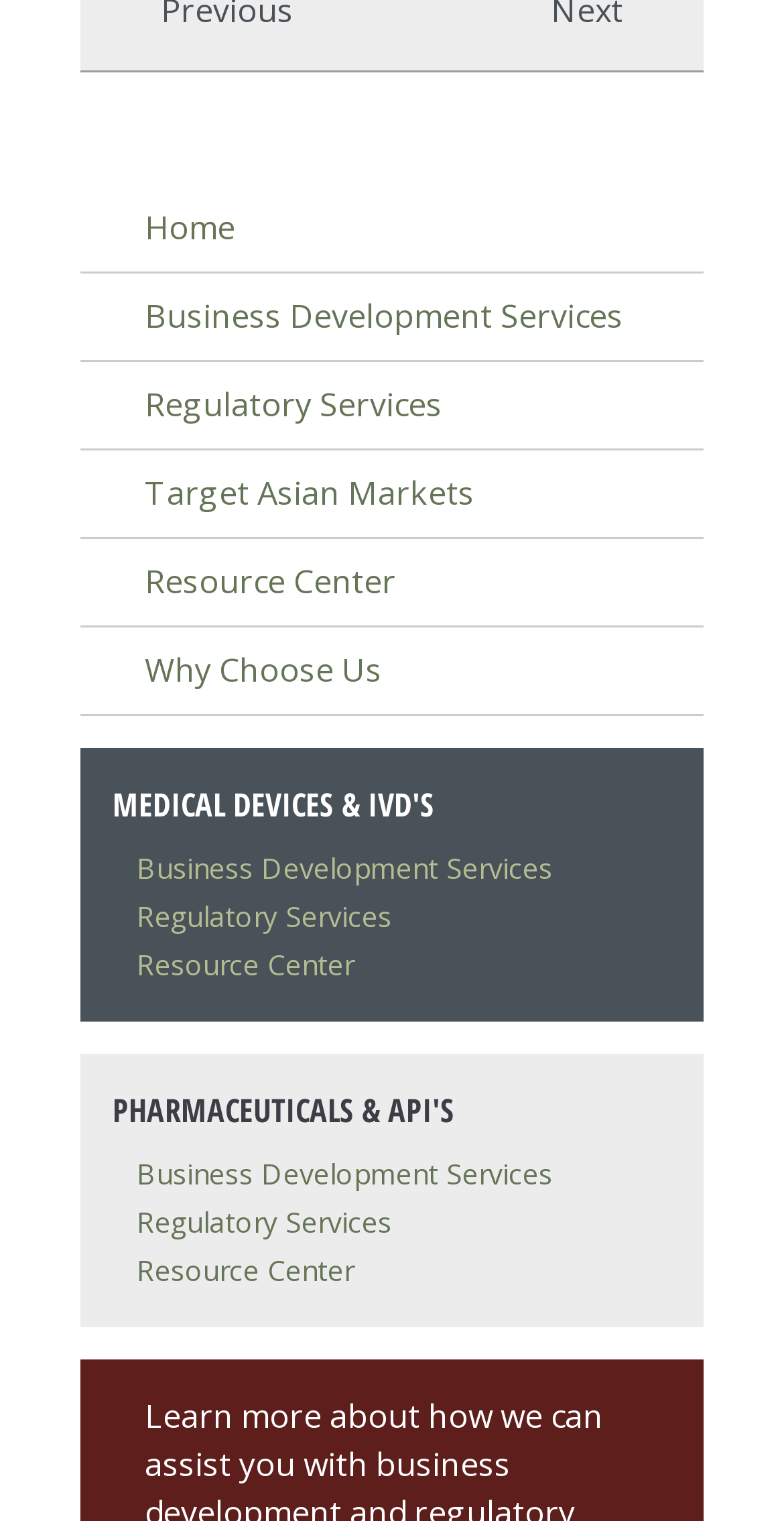What is the third link under 'MEDICAL DEVICES & IVD'S'?
Please analyze the image and answer the question with as much detail as possible.

Under the 'MEDICAL DEVICES & IVD'S' heading, I can see three links: 'Business Development Services', 'Regulatory Services', and 'Resource Center'. Therefore, the third link is 'Resource Center'.